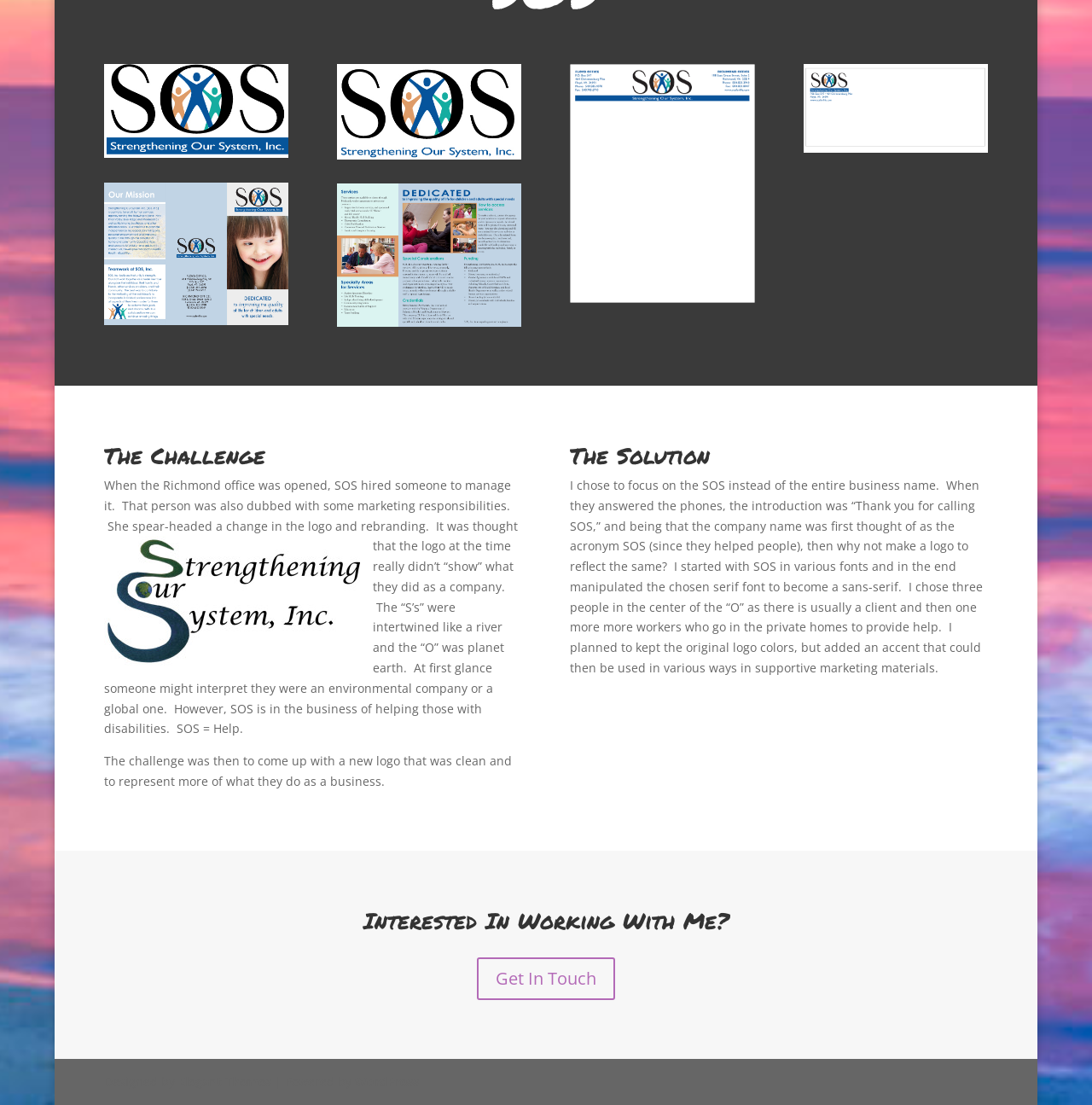Give the bounding box coordinates for the element described as: "WordPress".

[0.325, 0.972, 0.383, 0.986]